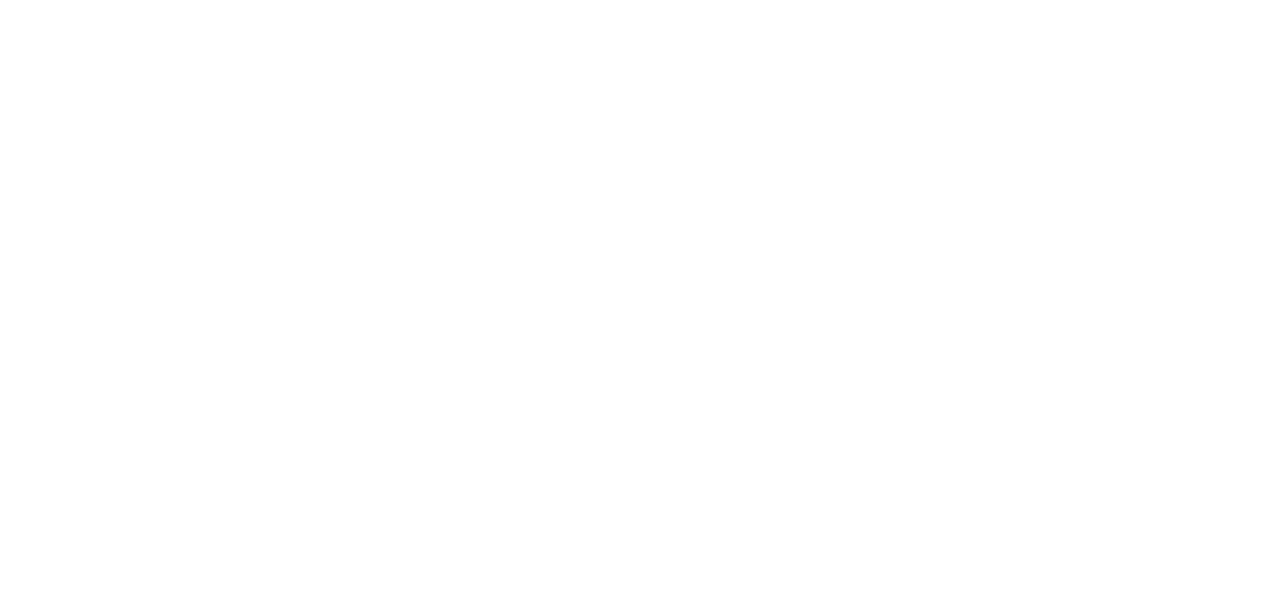Identify the bounding box coordinates of the section that should be clicked to achieve the task described: "Scroll to top".

[0.911, 0.489, 0.945, 0.562]